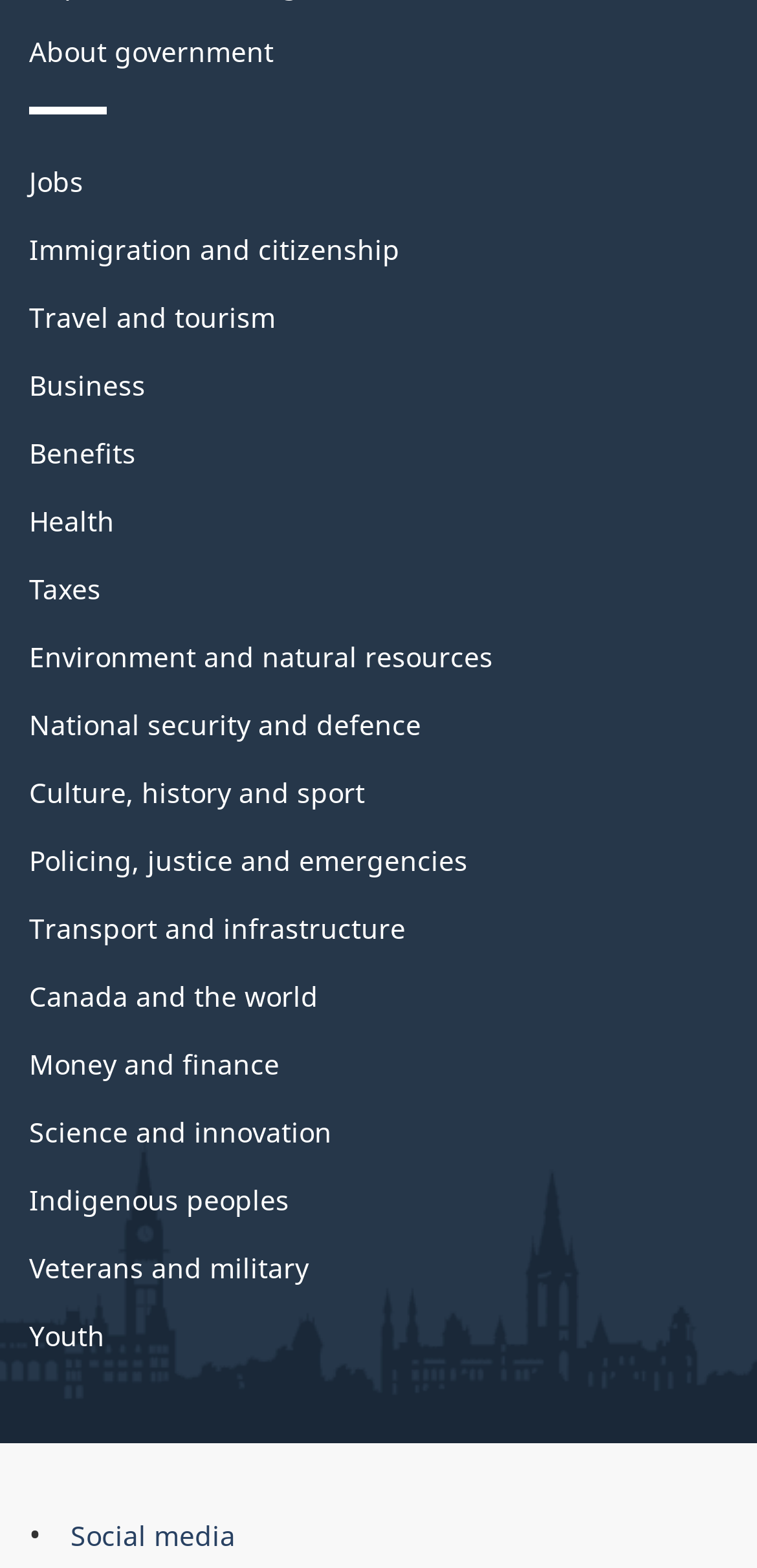Bounding box coordinates should be in the format (top-left x, top-left y, bottom-right x, bottom-right y) and all values should be floating point numbers between 0 and 1. Determine the bounding box coordinate for the UI element described as: Culture, history and sport

[0.038, 0.556, 0.482, 0.579]